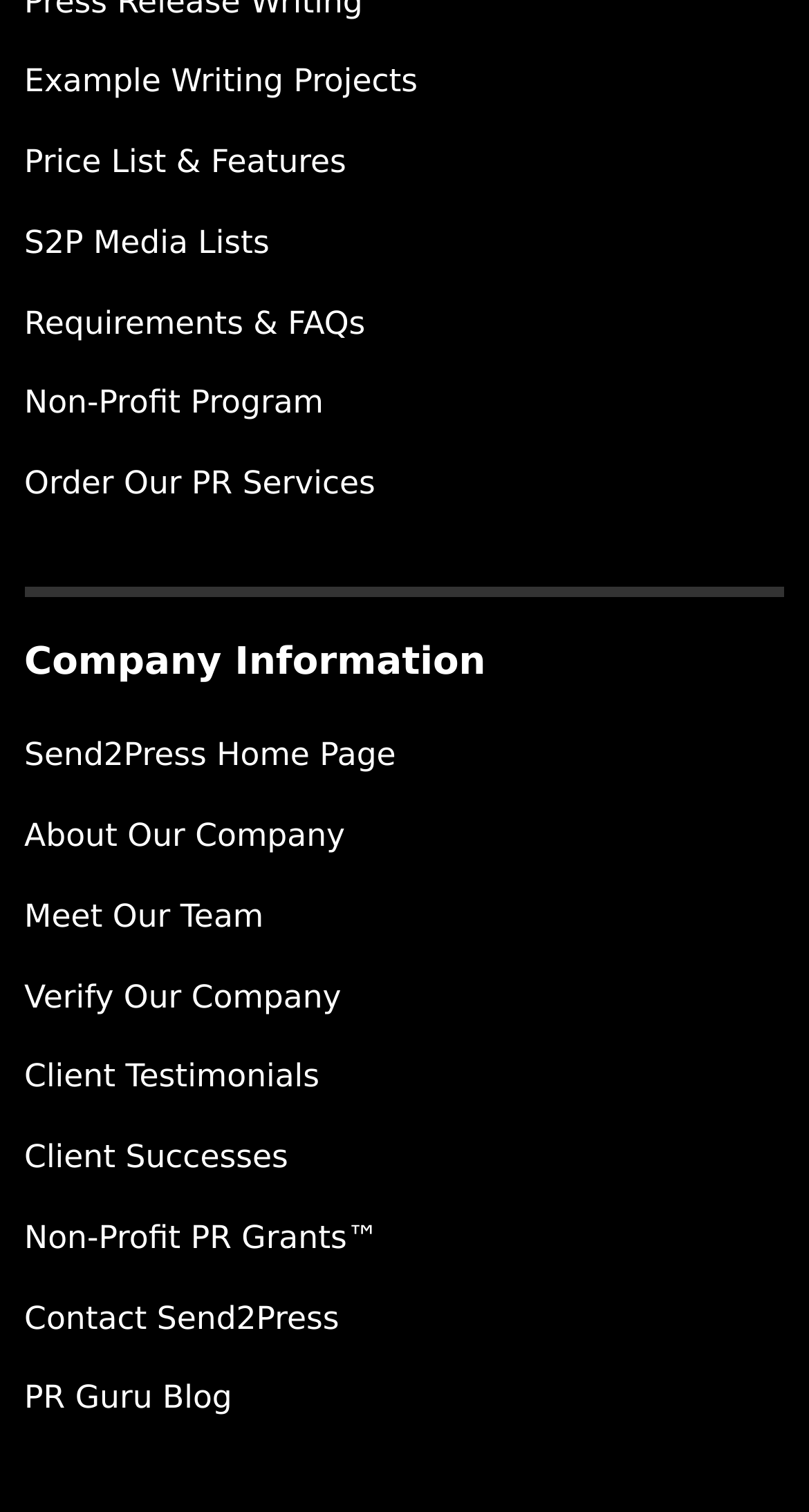Locate the coordinates of the bounding box for the clickable region that fulfills this instruction: "Learn about company information".

[0.03, 0.388, 0.97, 0.457]